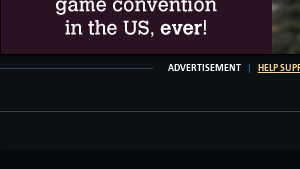What is the tone of the graphic's design?
Please answer the question with a detailed and comprehensive explanation.

The caption describes the overall design of the graphic as reflecting the energetic spirit of the gaming culture, indicating that the tone of the design is energetic and lively.